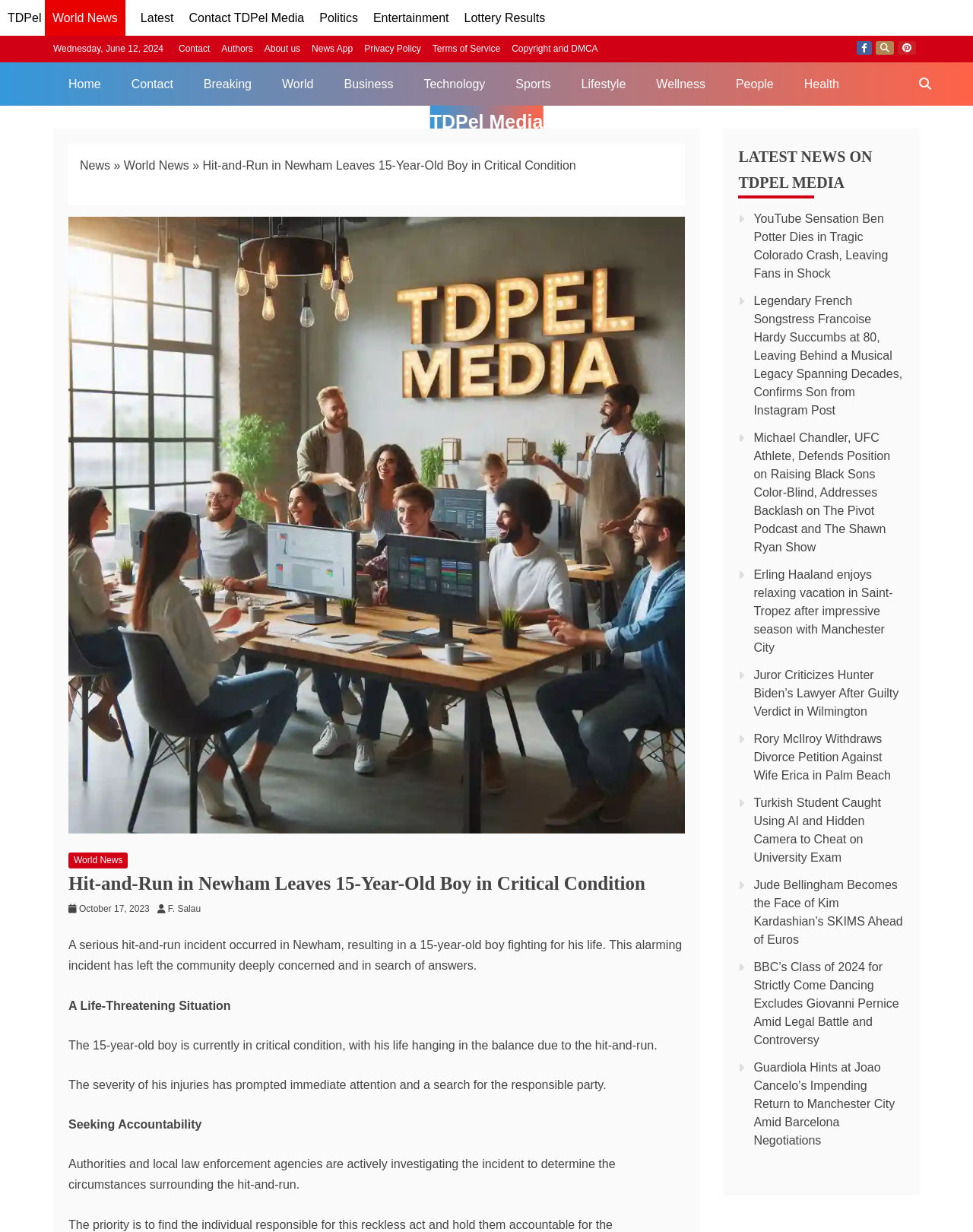Pinpoint the bounding box coordinates for the area that should be clicked to perform the following instruction: "View publication metrics".

None